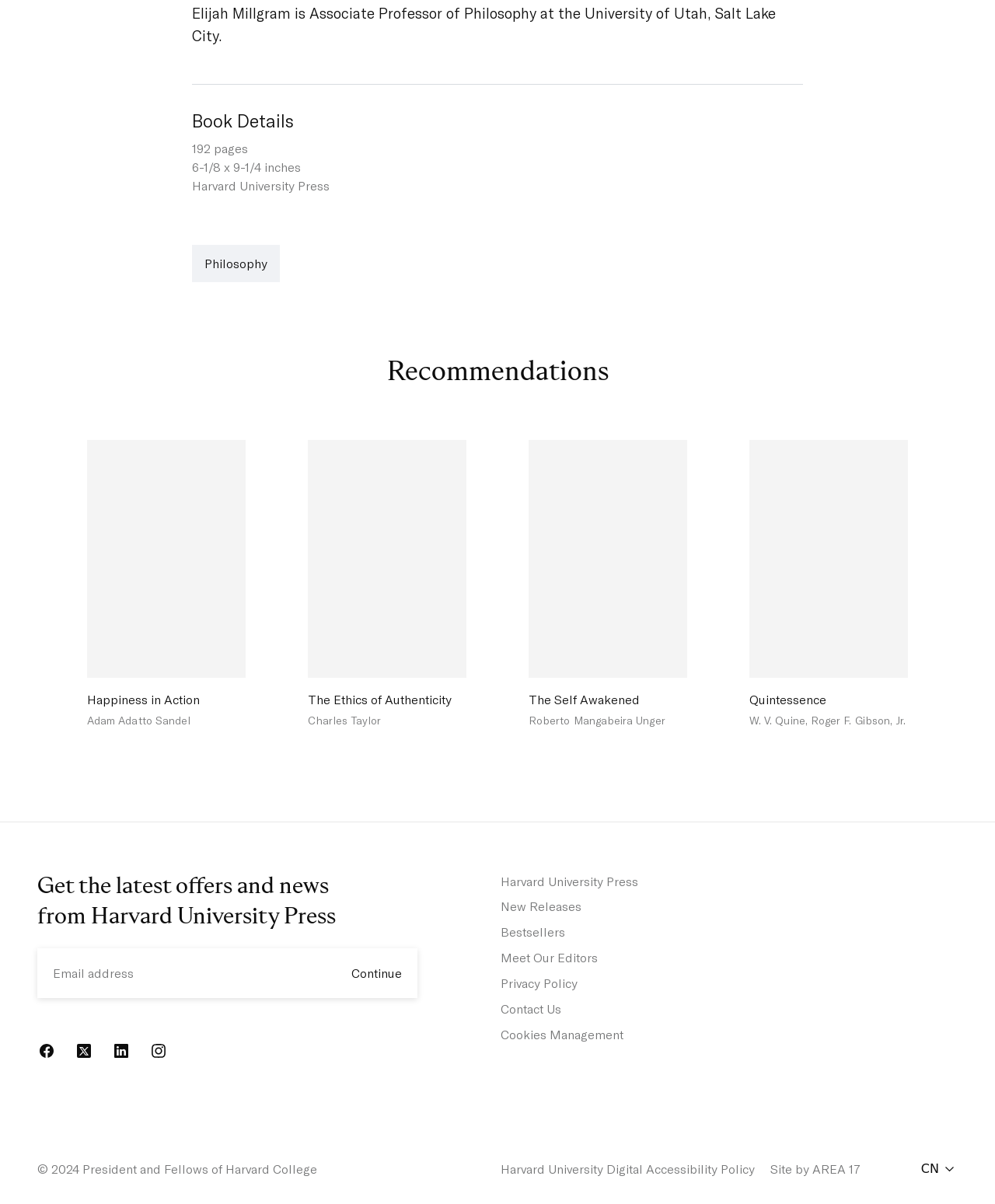What is the purpose of the textbox?
Please answer the question with a detailed response using the information from the screenshot.

The answer can be found in the textbox element, which has a label 'Email' and is required, indicating that it is used to input an email address.